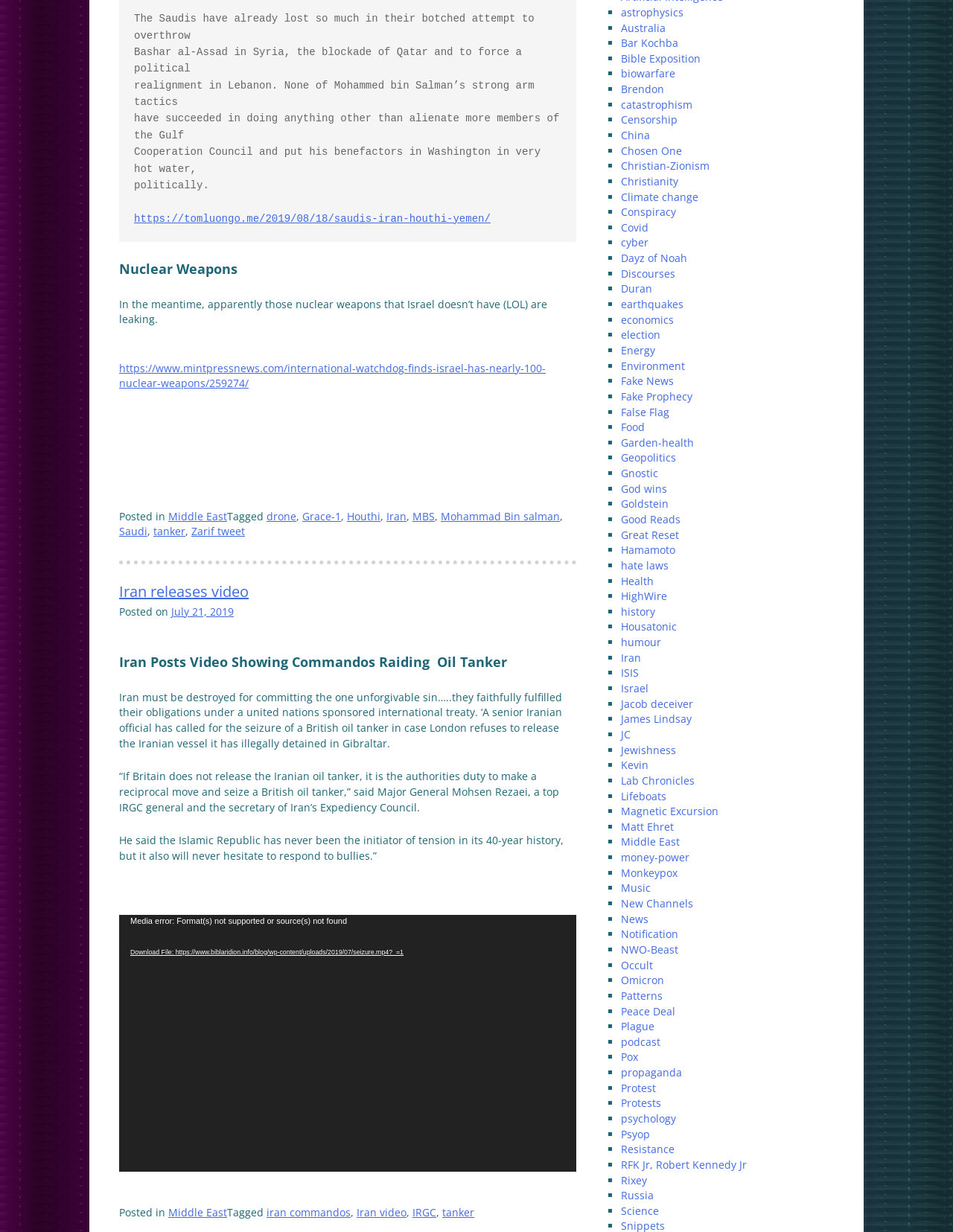Please identify the bounding box coordinates of the element's region that I should click in order to complete the following instruction: "Read the article about Nuclear Weapons". The bounding box coordinates consist of four float numbers between 0 and 1, i.e., [left, top, right, bottom].

[0.125, 0.212, 0.605, 0.226]